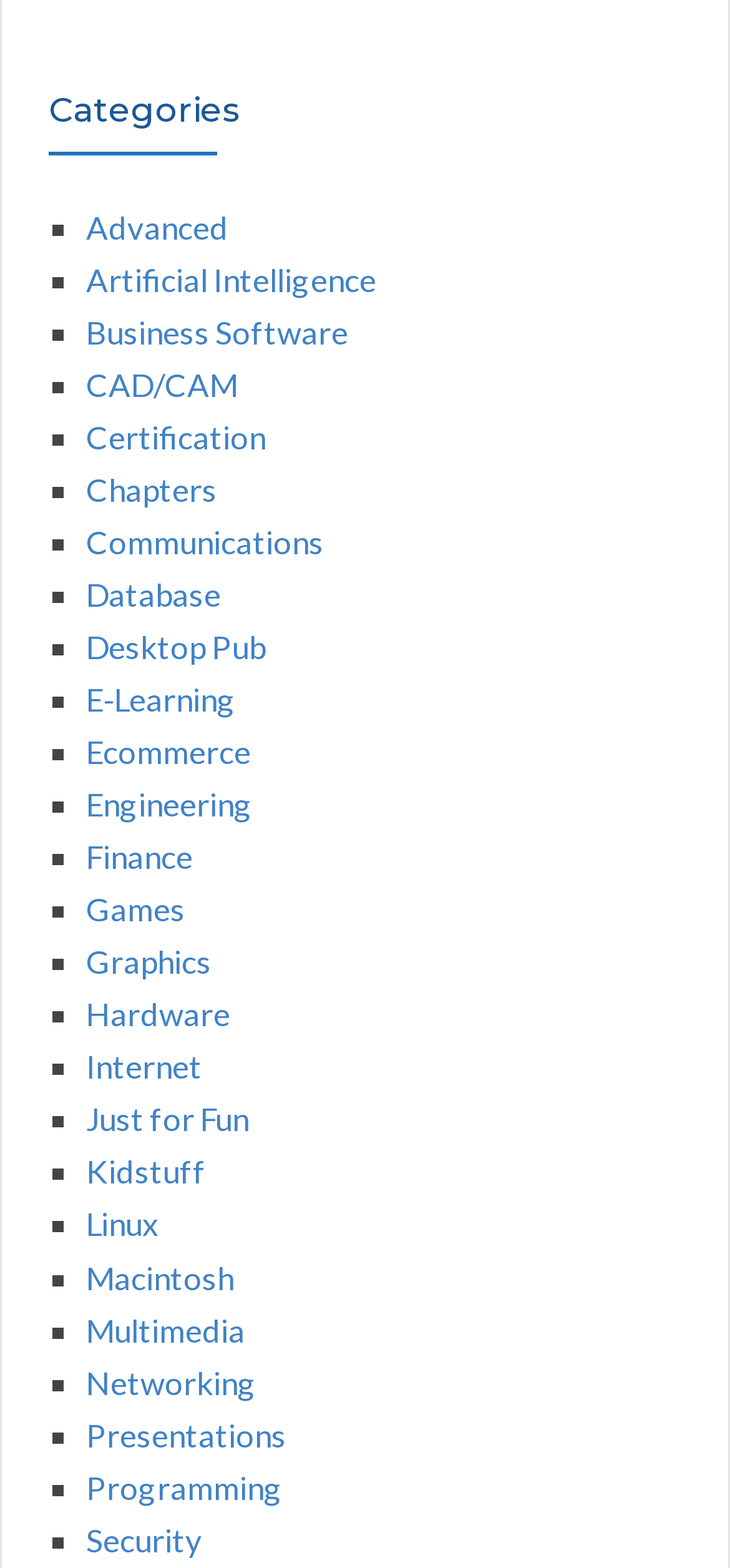Locate the bounding box coordinates of the item that should be clicked to fulfill the instruction: "Select Artificial Intelligence".

[0.118, 0.166, 0.515, 0.191]